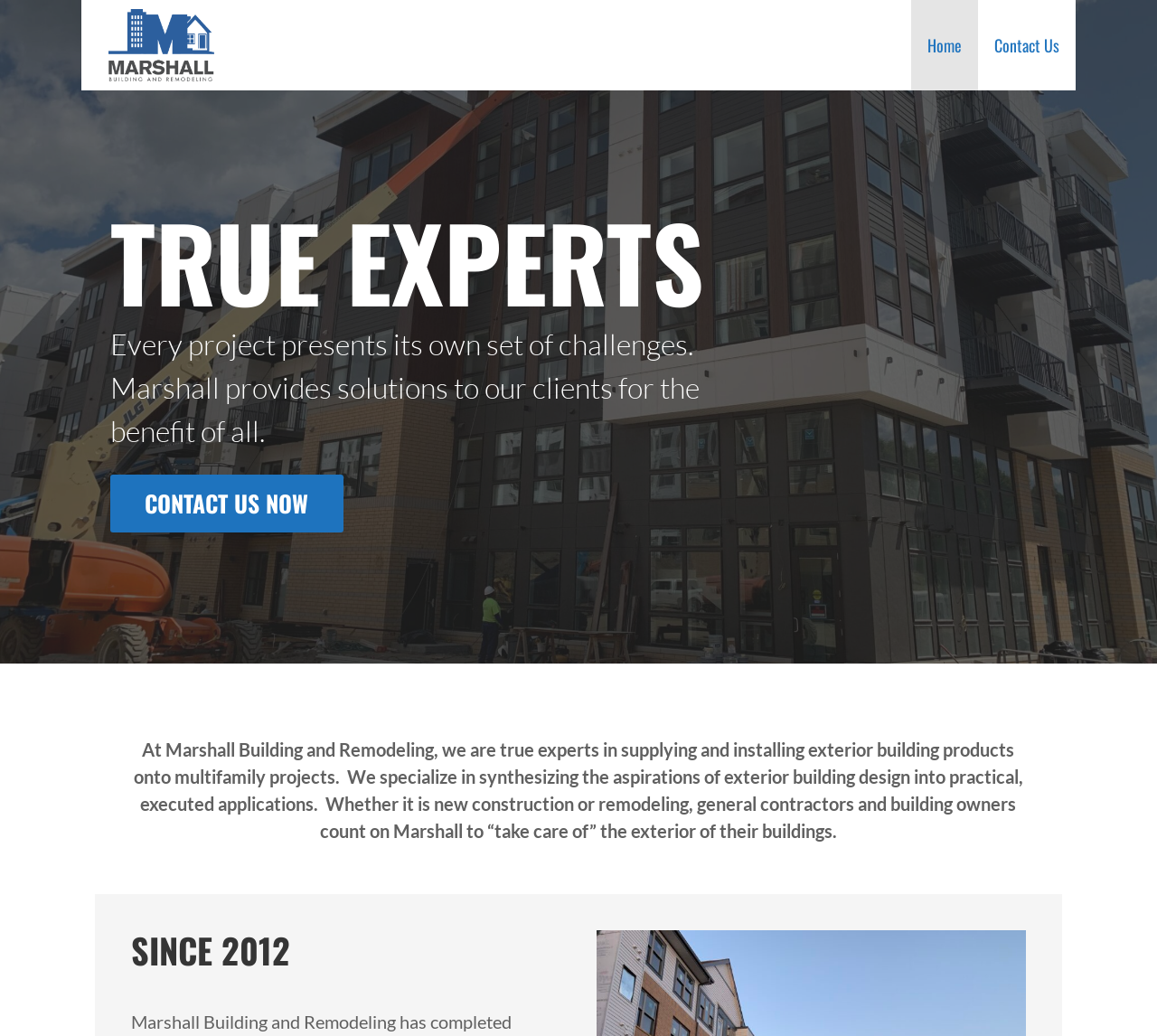Answer the following query concisely with a single word or phrase:
How long has the company been in business?

Since 2012